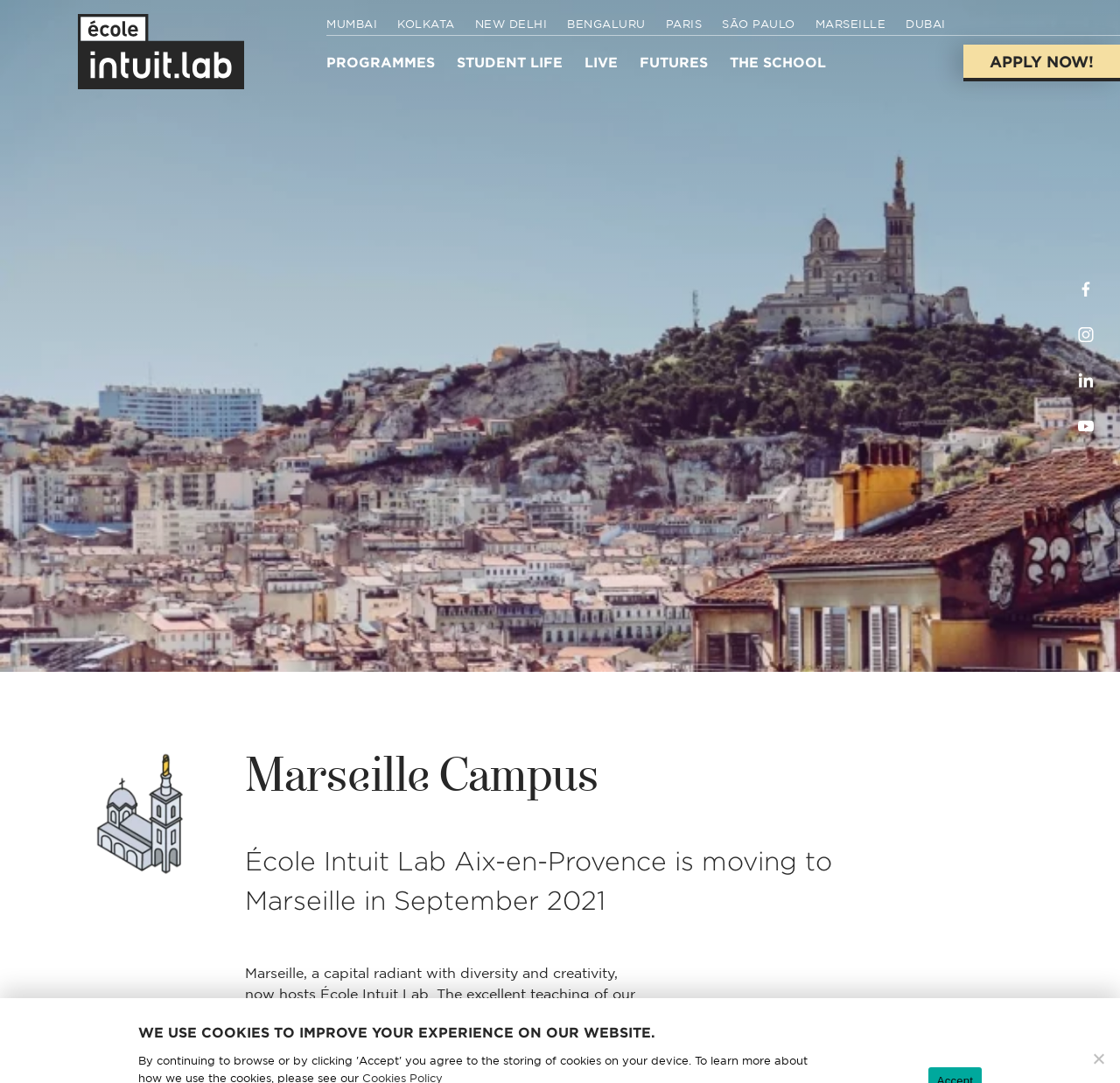Locate the bounding box coordinates of the clickable element to fulfill the following instruction: "explore programmes offered by the school". Provide the coordinates as four float numbers between 0 and 1 in the format [left, top, right, bottom].

[0.291, 0.043, 0.408, 0.072]